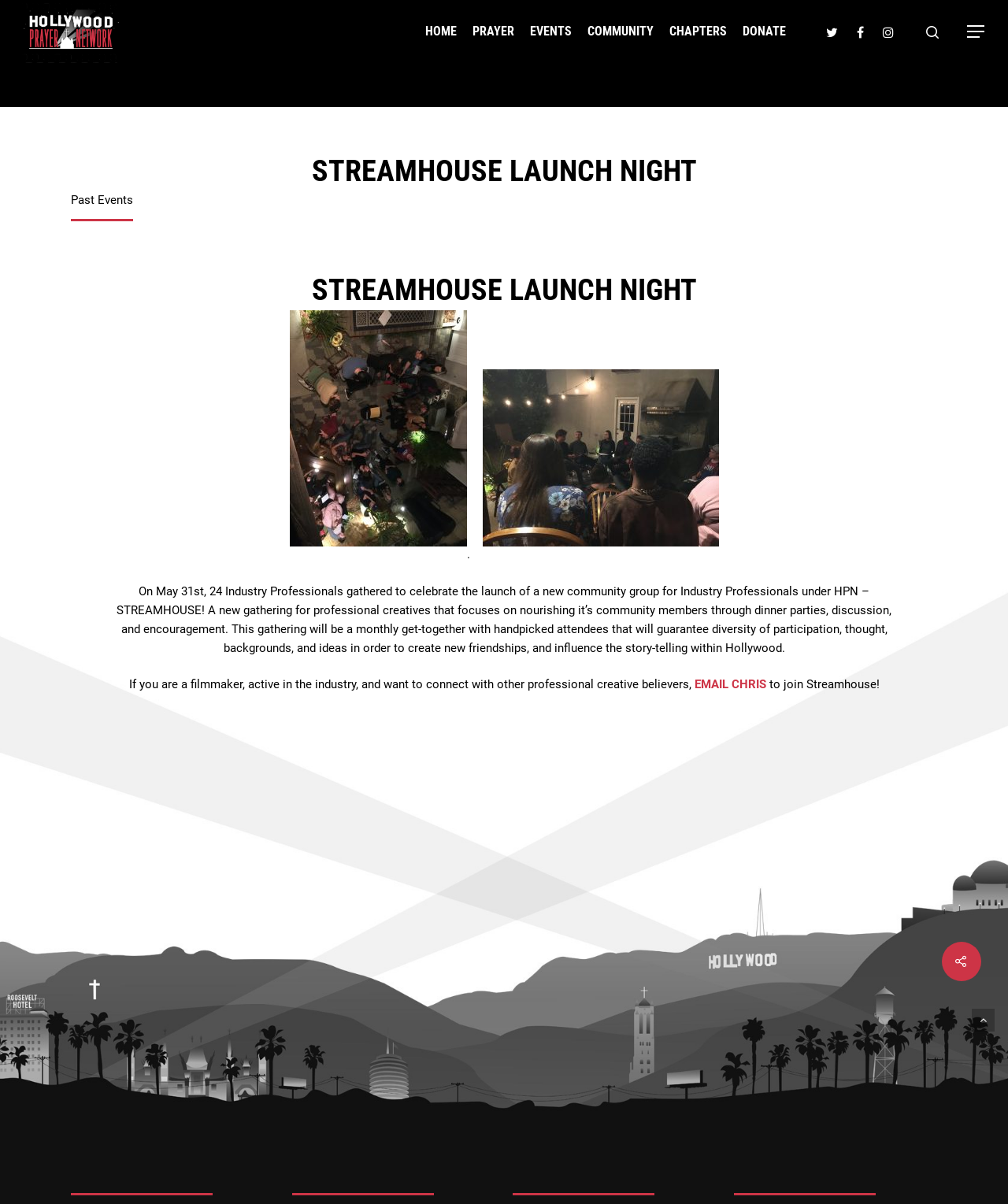Determine the bounding box coordinates of the clickable region to carry out the instruction: "Open navigation menu".

[0.959, 0.02, 0.978, 0.033]